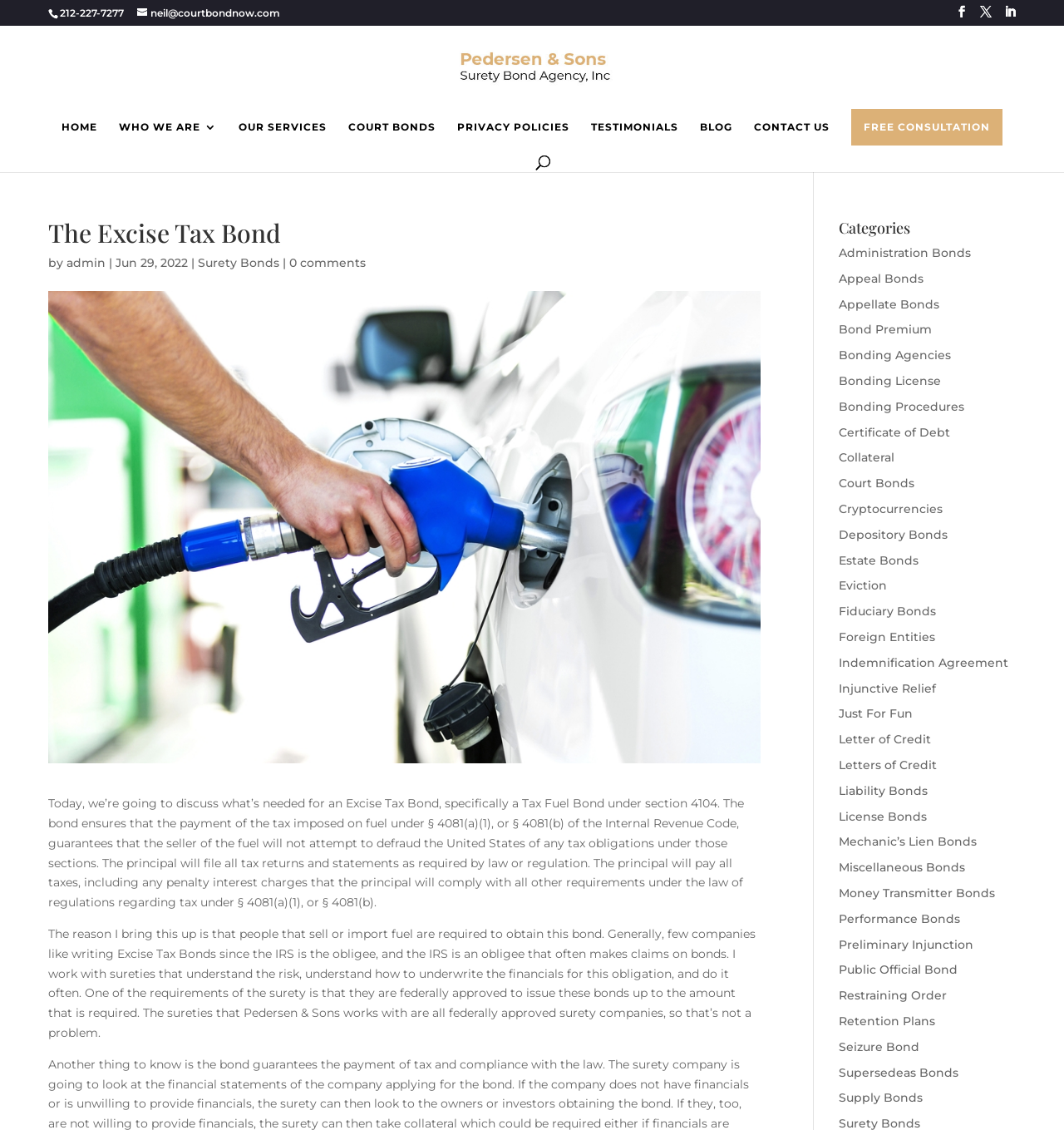Please examine the image and answer the question with a detailed explanation:
What is the purpose of an Excise Tax Bond?

According to the webpage, an Excise Tax Bond, specifically a Tax Fuel Bond under section 4104, ensures that the payment of the tax imposed on fuel under § 4081(a)(1) or 4081(b) of the Internal Revenue Code is made.